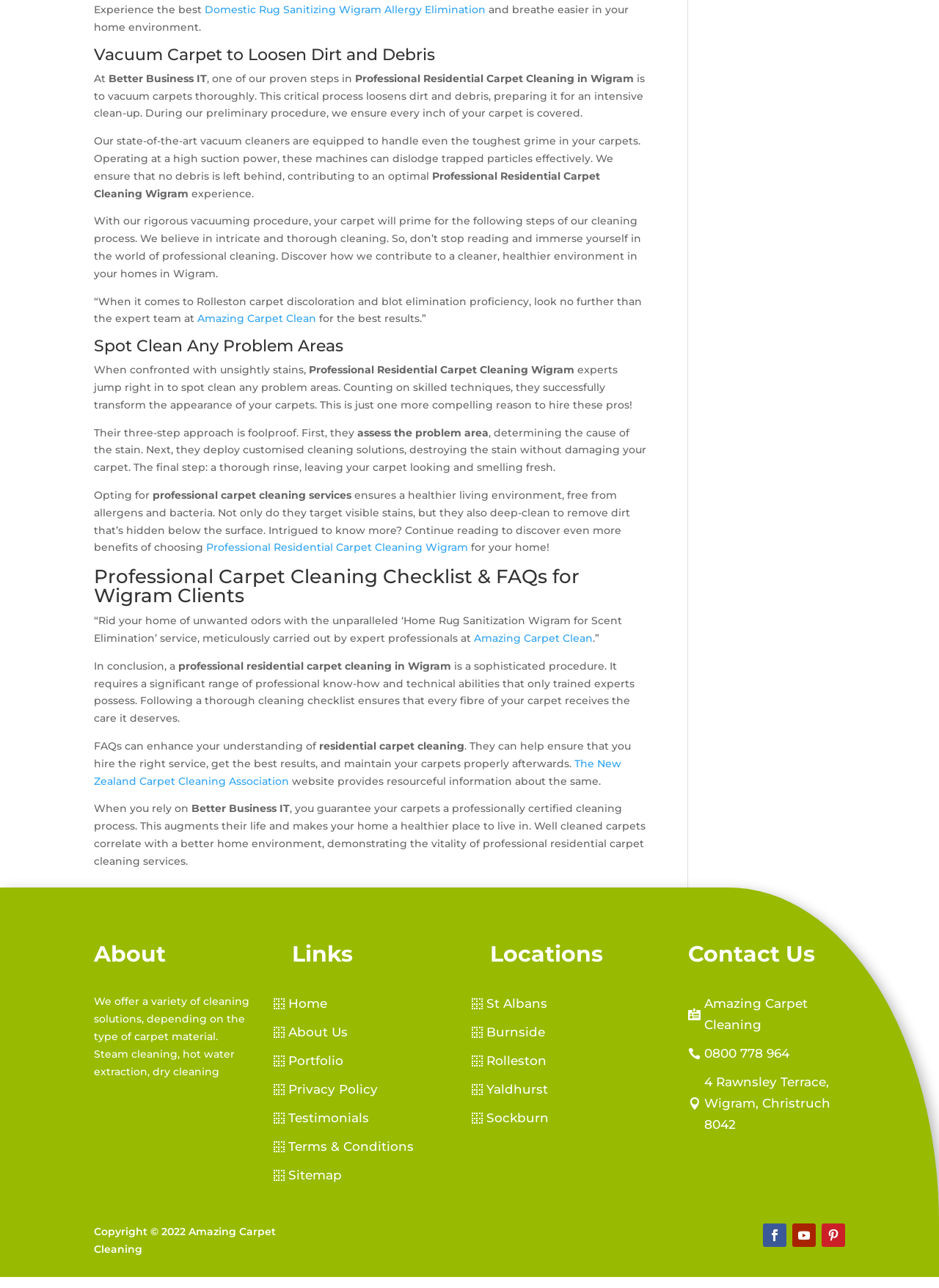Please provide a one-word or phrase answer to the question: 
What is the phone number mentioned in the webpage?

0800 778 964